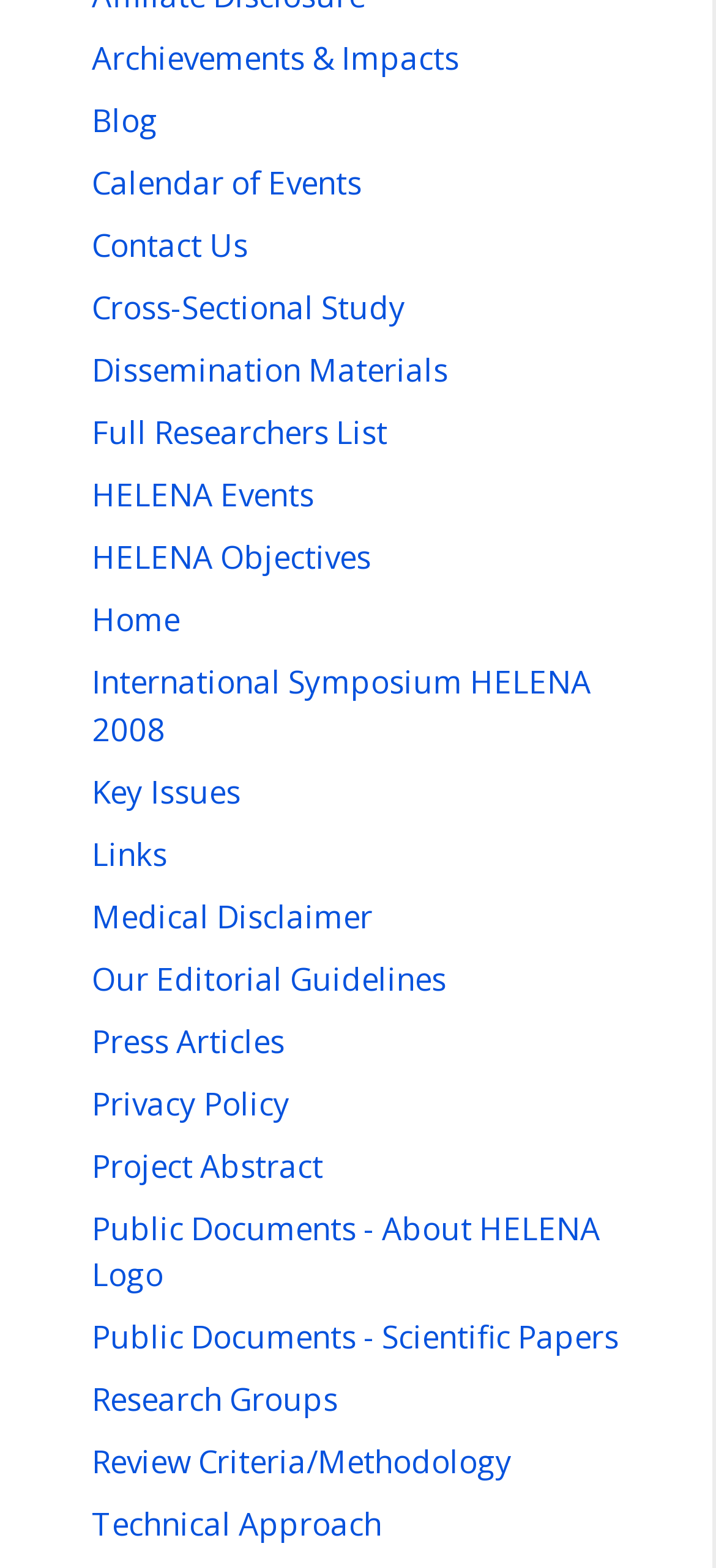Locate the bounding box coordinates of the element to click to perform the following action: 'Contact us'. The coordinates should be given as four float values between 0 and 1, in the form of [left, top, right, bottom].

[0.128, 0.143, 0.346, 0.17]